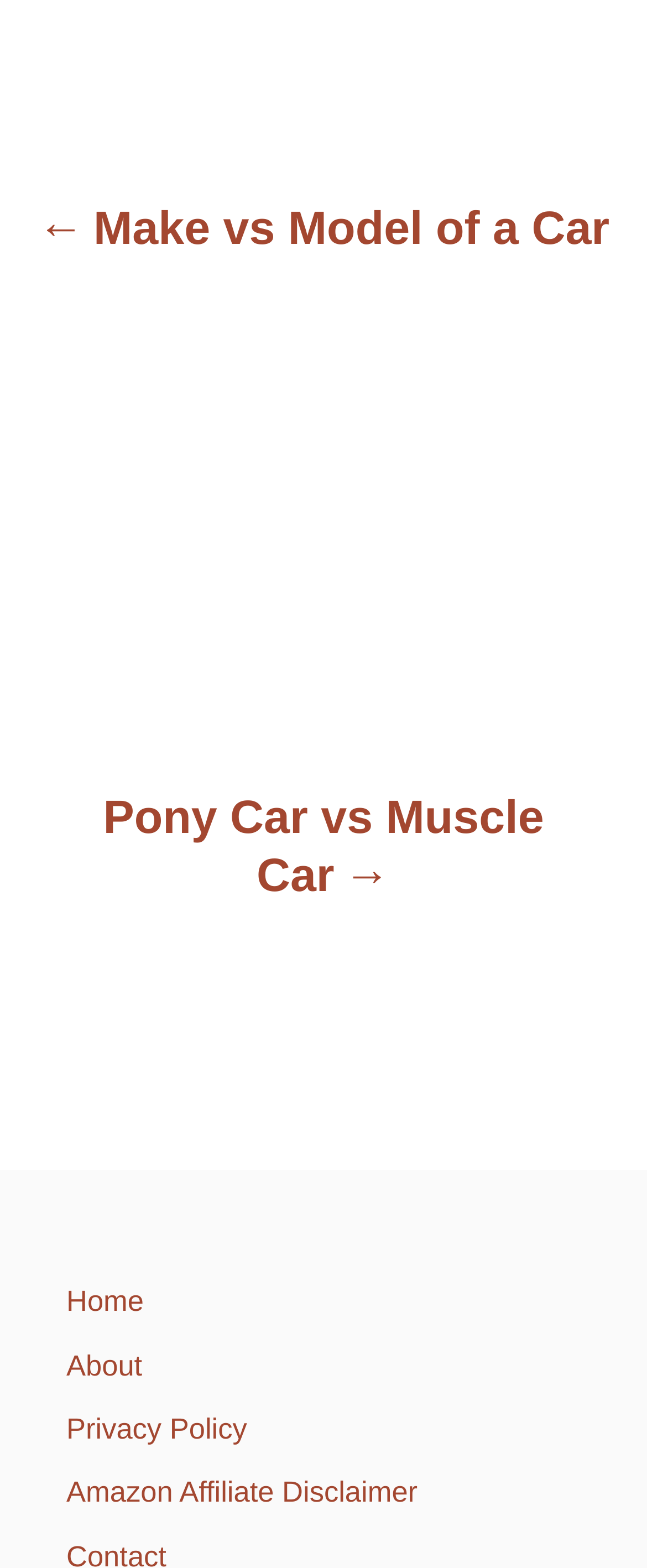Find and provide the bounding box coordinates for the UI element described with: "Amazon Affiliate Disclaimer".

[0.103, 0.932, 0.897, 0.972]